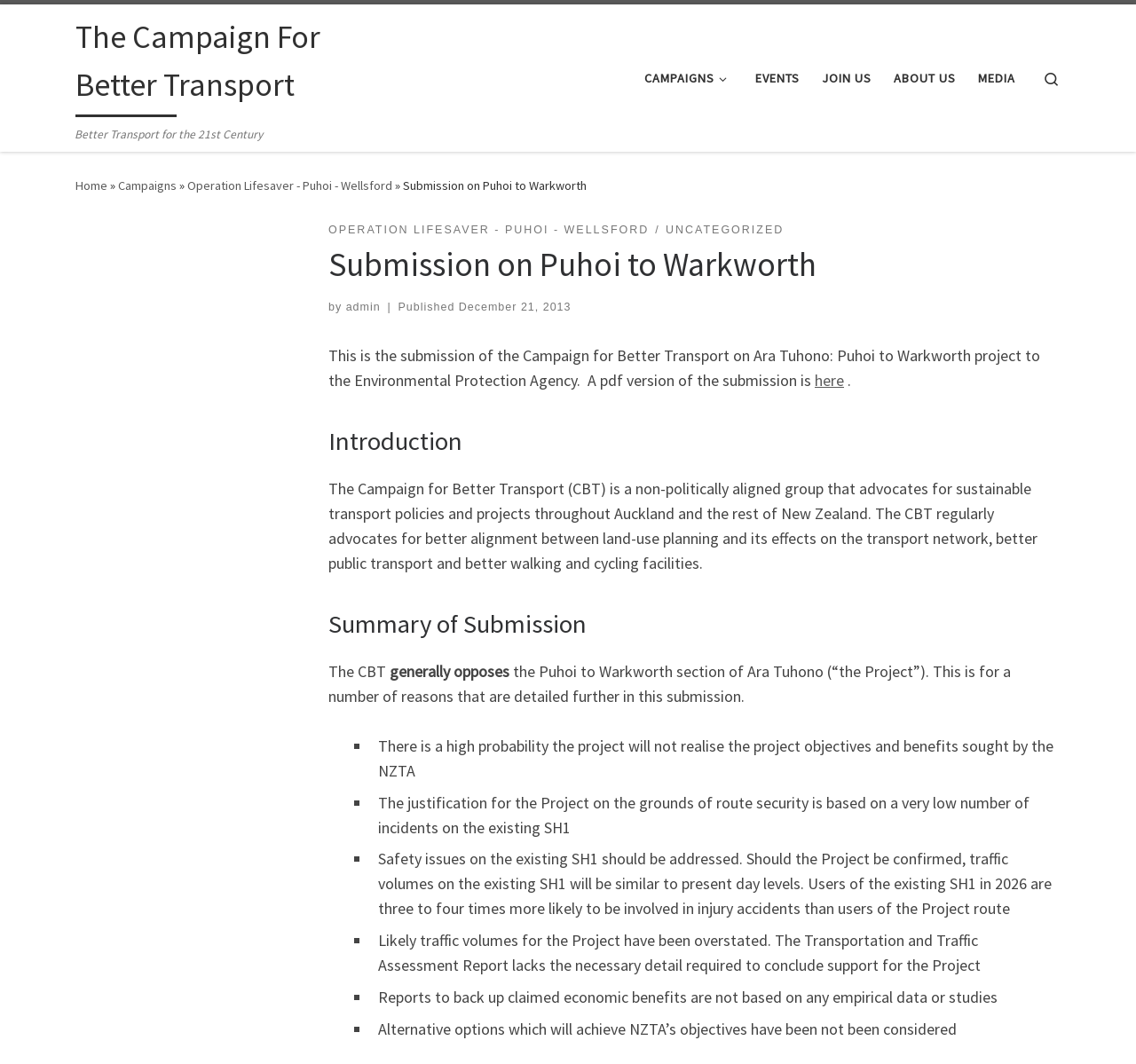Determine the bounding box coordinates of the region I should click to achieve the following instruction: "Click on the link 'sales@plastmachine.cn'". Ensure the bounding box coordinates are four float numbers between 0 and 1, i.e., [left, top, right, bottom].

None